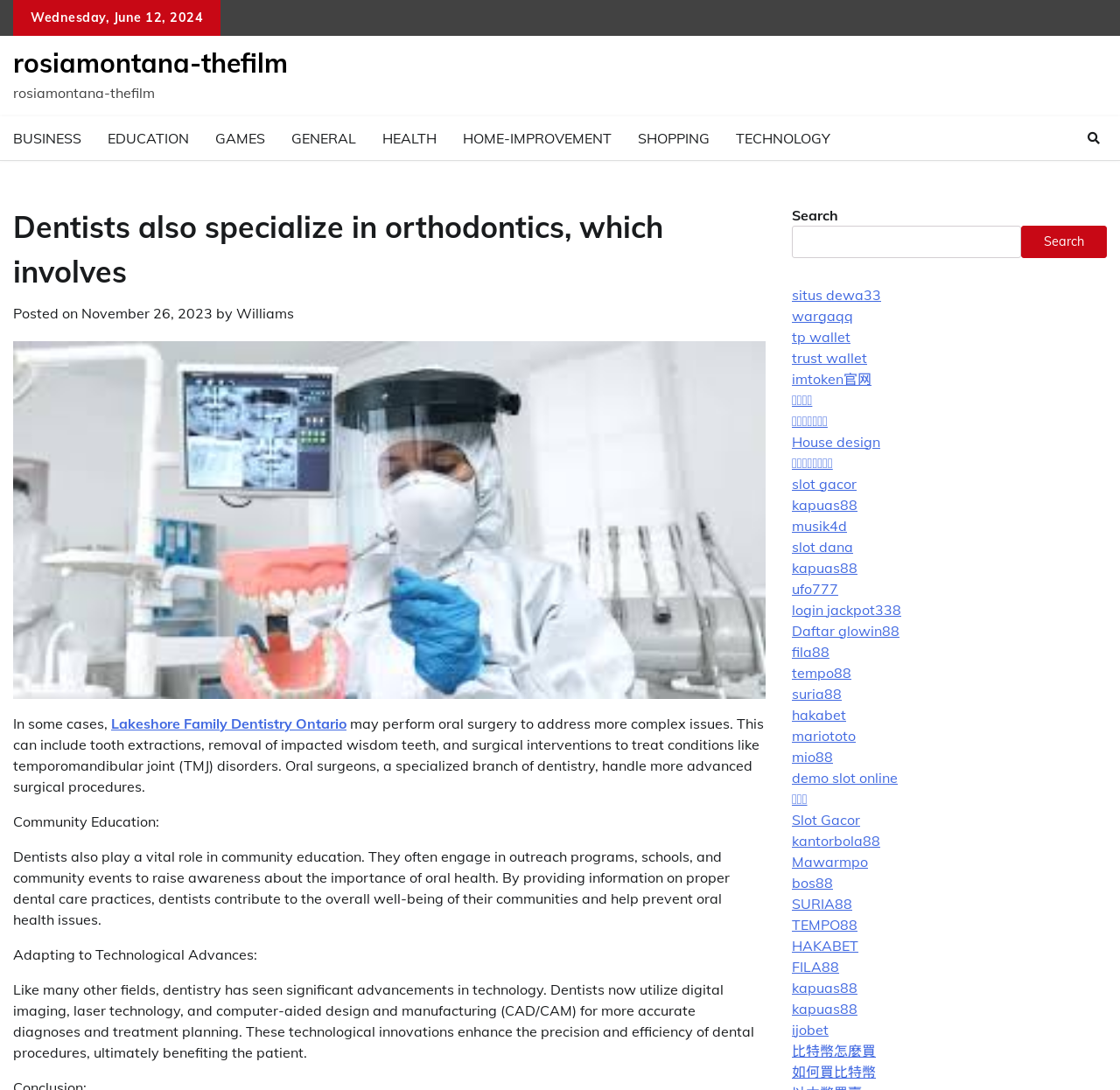Offer an extensive depiction of the webpage and its key elements.

This webpage appears to be a blog or article page focused on dentistry, with a mix of informative content and links to external websites. 

At the top of the page, there is a date "Wednesday, June 12, 2024" and a series of links to different categories such as "BUSINESS", "EDUCATION", "GAMES", and so on, which are aligned horizontally across the top of the page. 

Below these links, there is a header section with a title "Dentists also specialize in orthodontics, which involves" followed by a paragraph of text describing the role of dentists in community education and adapting to technological advances. 

On the right side of the page, there is a search bar with a button and a series of links to various websites, including some related to cryptocurrency, online gaming, and home design. These links are stacked vertically and take up a significant portion of the right side of the page. 

The main content of the page is divided into three sections, each with a heading and a paragraph of text. The first section discusses the role of dentists in performing oral surgery, the second section talks about community education, and the third section discusses adapting to technological advances in dentistry.